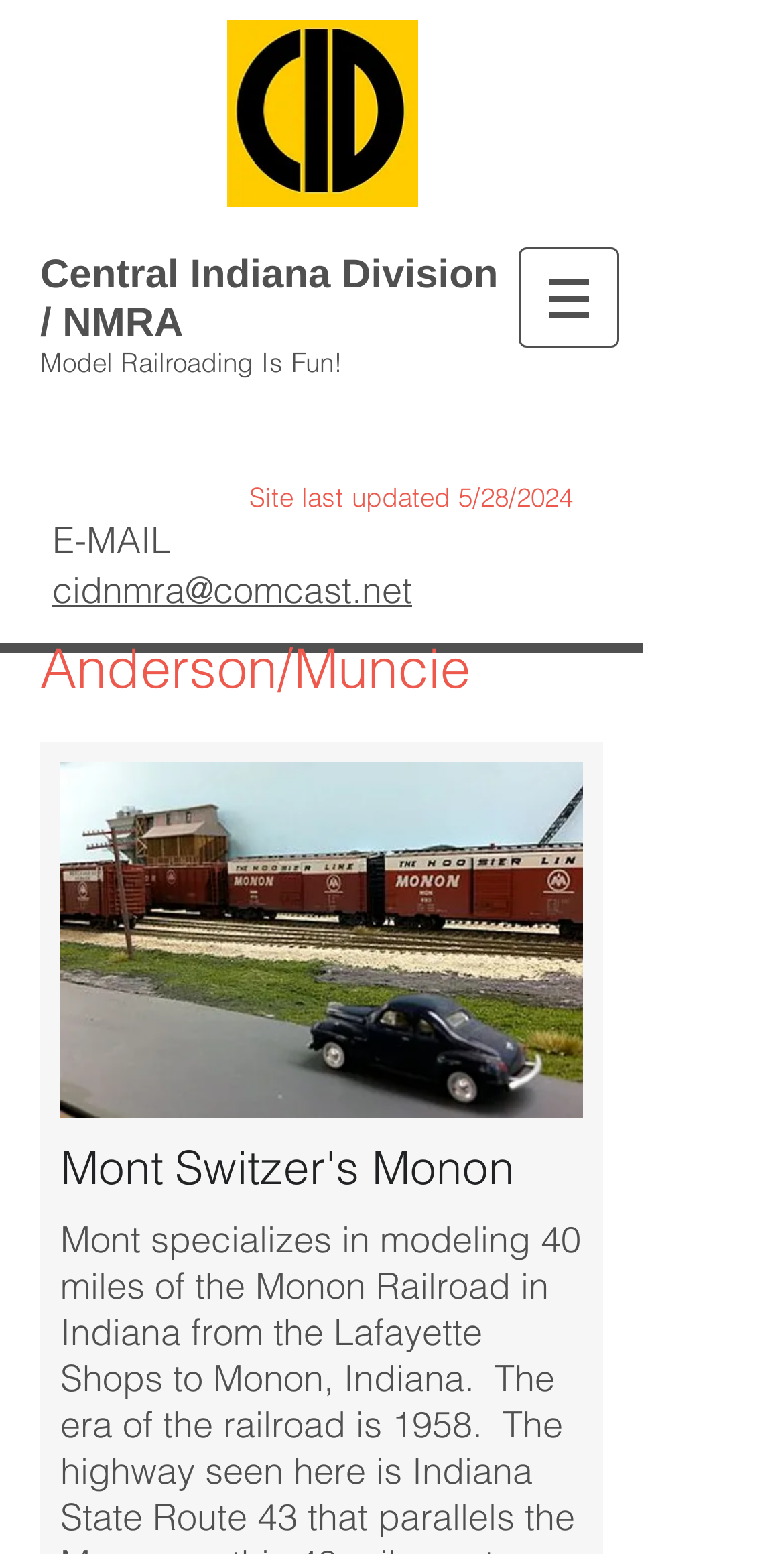Extract the bounding box of the UI element described as: "cidnmra@comcast.net".

[0.067, 0.365, 0.526, 0.395]